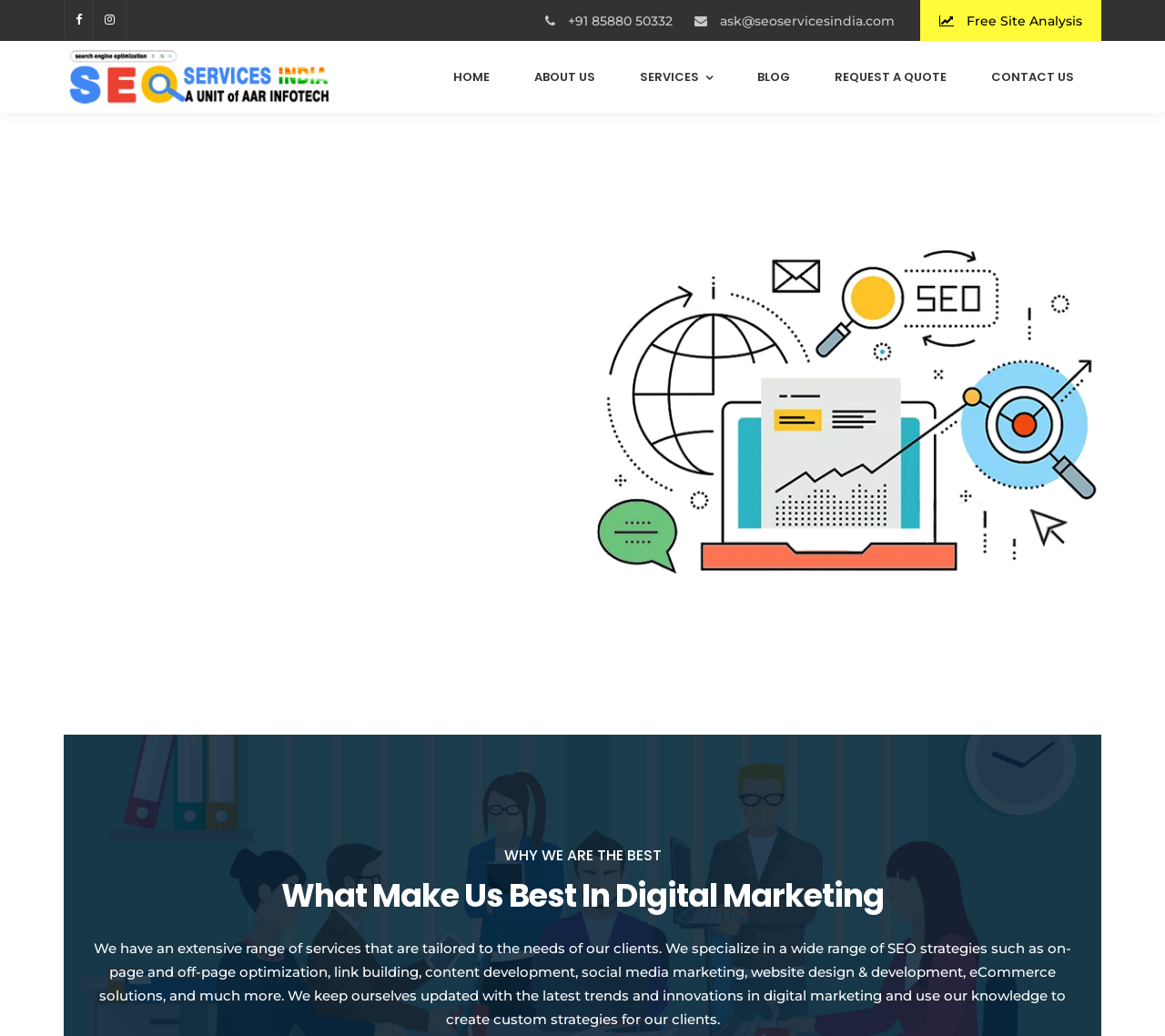Locate the bounding box coordinates of the area where you should click to accomplish the instruction: "Contact us through phone".

[0.484, 0.012, 0.577, 0.028]